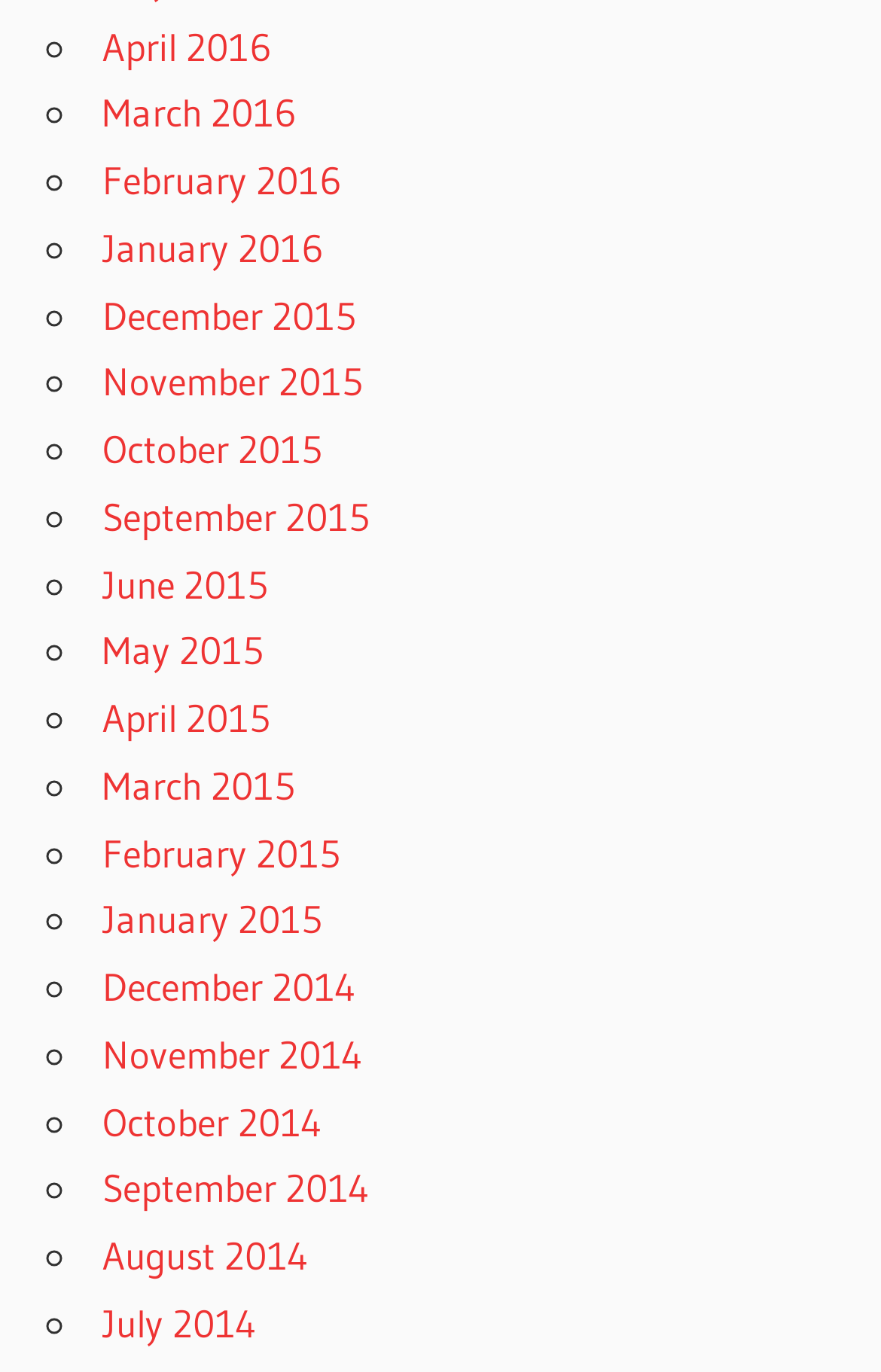Reply to the question with a single word or phrase:
What is the earliest month listed?

July 2014